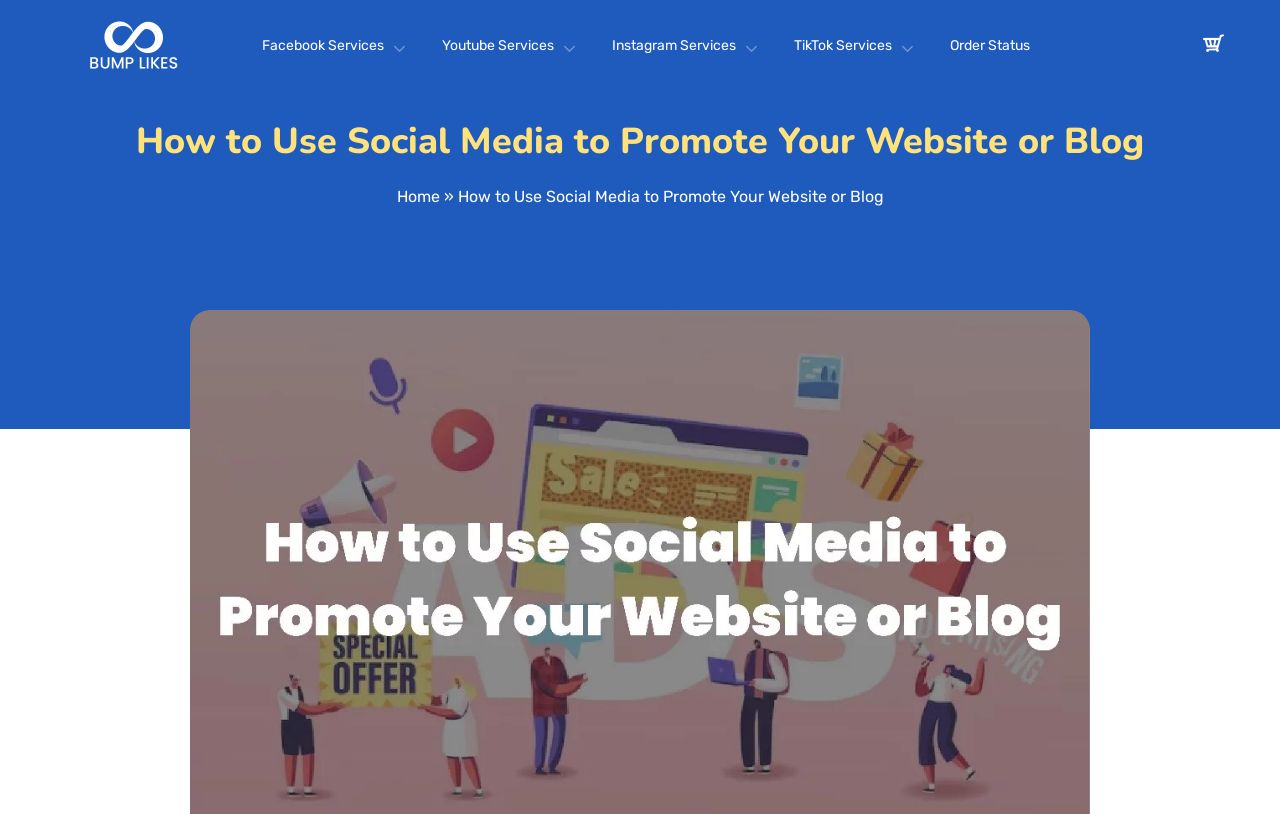Determine the bounding box for the HTML element described here: "Home". The coordinates should be given as [left, top, right, bottom] with each number being a float between 0 and 1.

[0.31, 0.23, 0.343, 0.253]